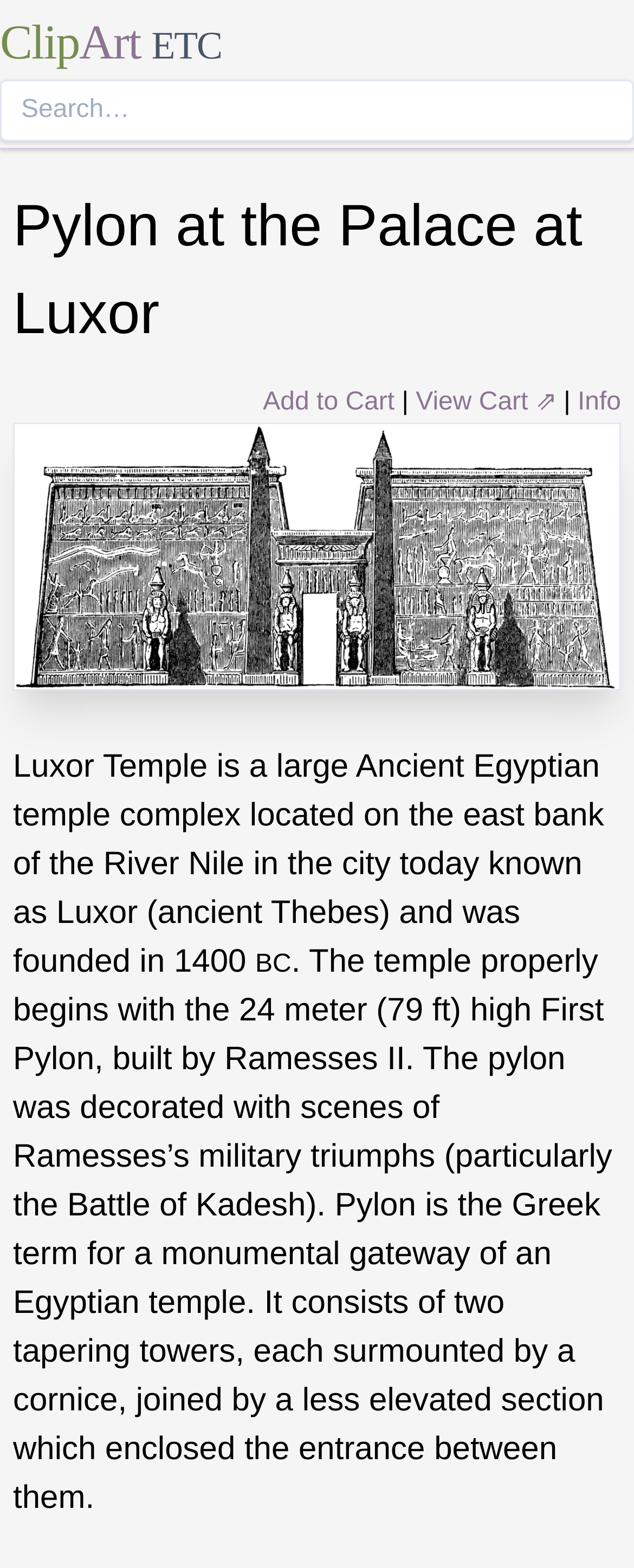What is the Greek term for a monumental gateway of an Egyptian temple?
Provide a fully detailed and comprehensive answer to the question.

According to the webpage, Pylon is the Greek term for a monumental gateway of an Egyptian temple, which consists of two tapering towers, each surmounted by a cornice, joined by a less elevated section which enclosed the entrance between them.